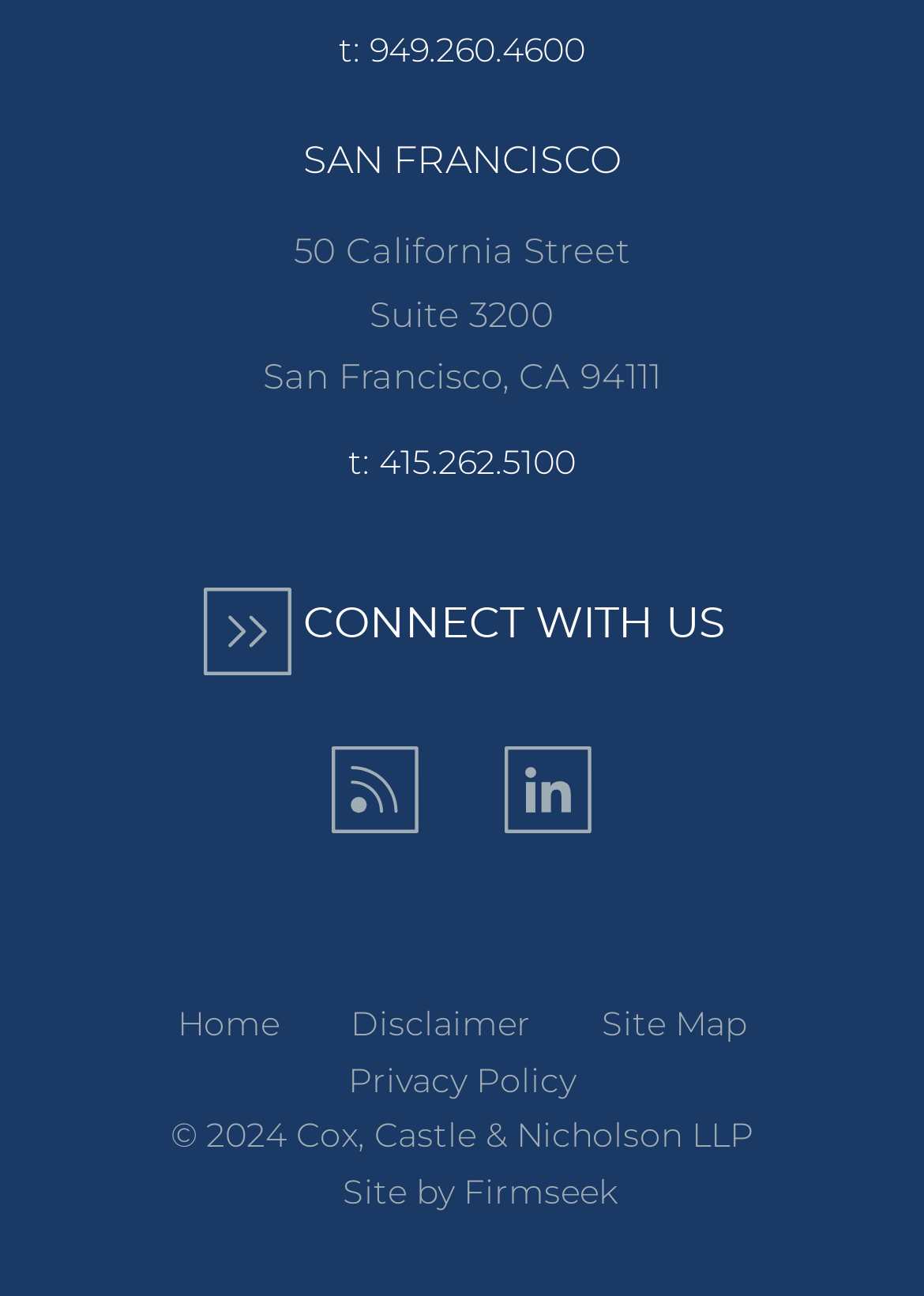Could you provide the bounding box coordinates for the portion of the screen to click to complete this instruction: "Connect with us on social media"?

[0.221, 0.465, 0.785, 0.498]